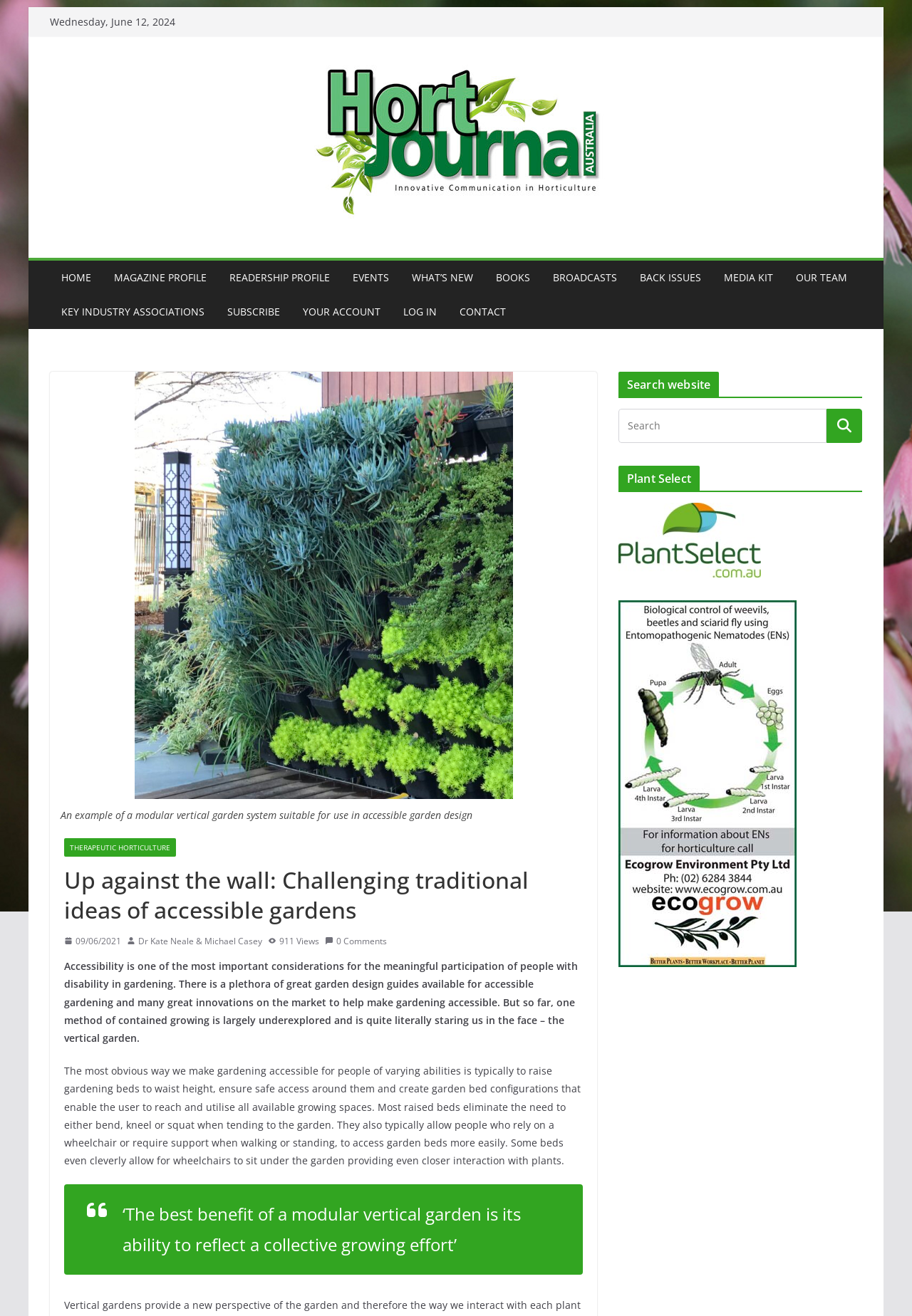Identify the coordinates of the bounding box for the element that must be clicked to accomplish the instruction: "Go to the 'HOME' page".

[0.067, 0.204, 0.1, 0.219]